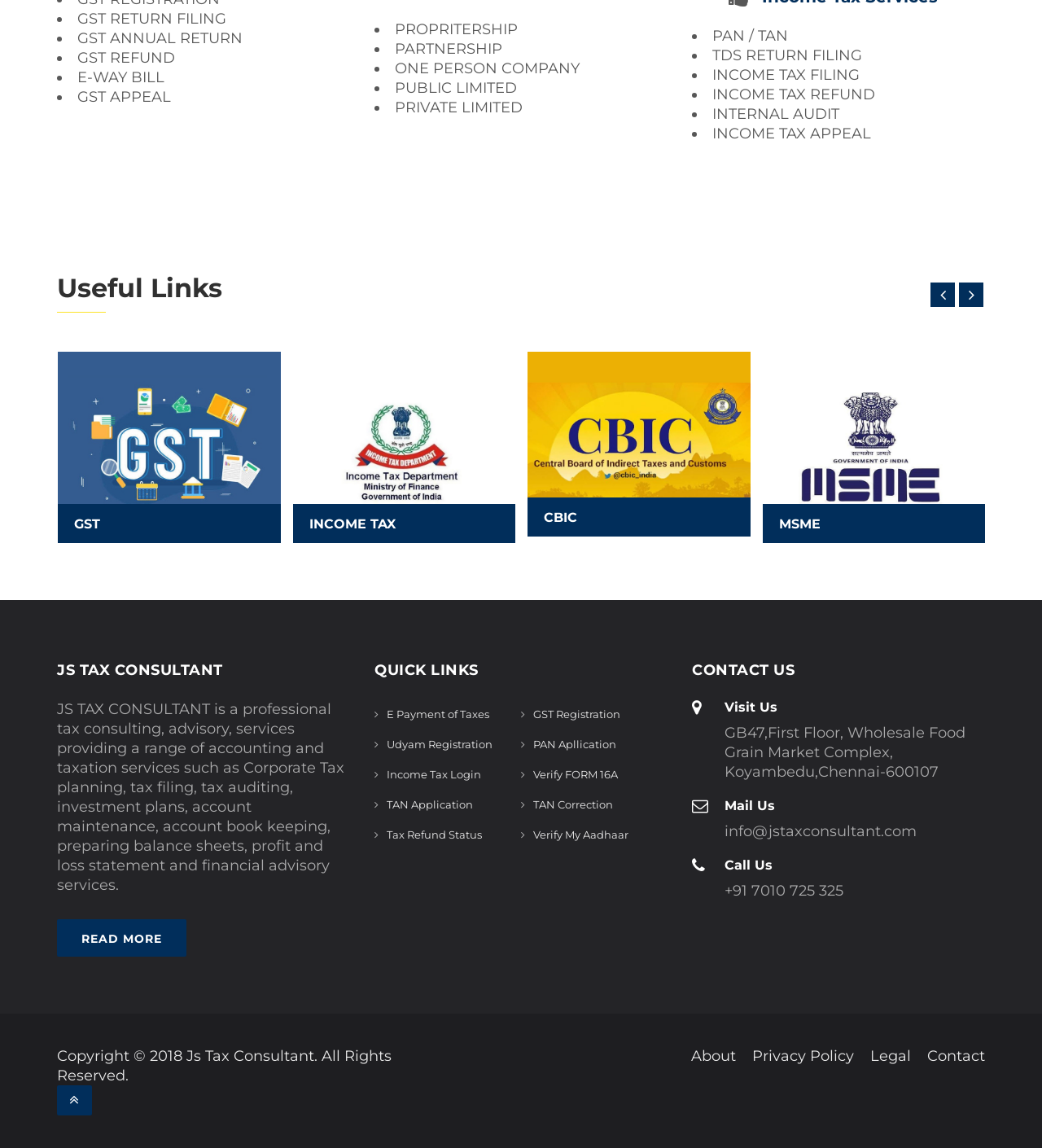What is the address of JS TAX CONSULTANT?
Provide a detailed and well-explained answer to the question.

The address of JS TAX CONSULTANT can be found in the static text element located under the heading 'Visit Us'. The address is GB47, First Floor, Wholesale Food Grain Market Complex, Koyambedu, Chennai-600107.